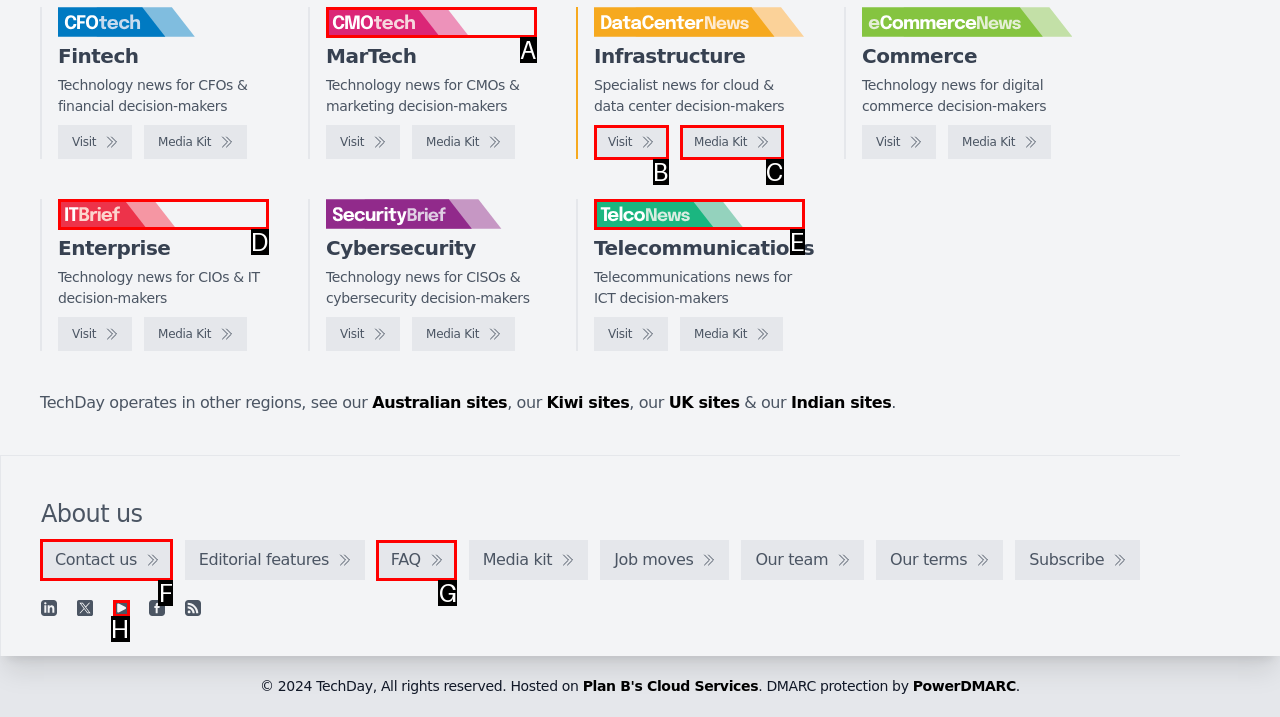Select the letter of the element you need to click to complete this task: Contact us
Answer using the letter from the specified choices.

F